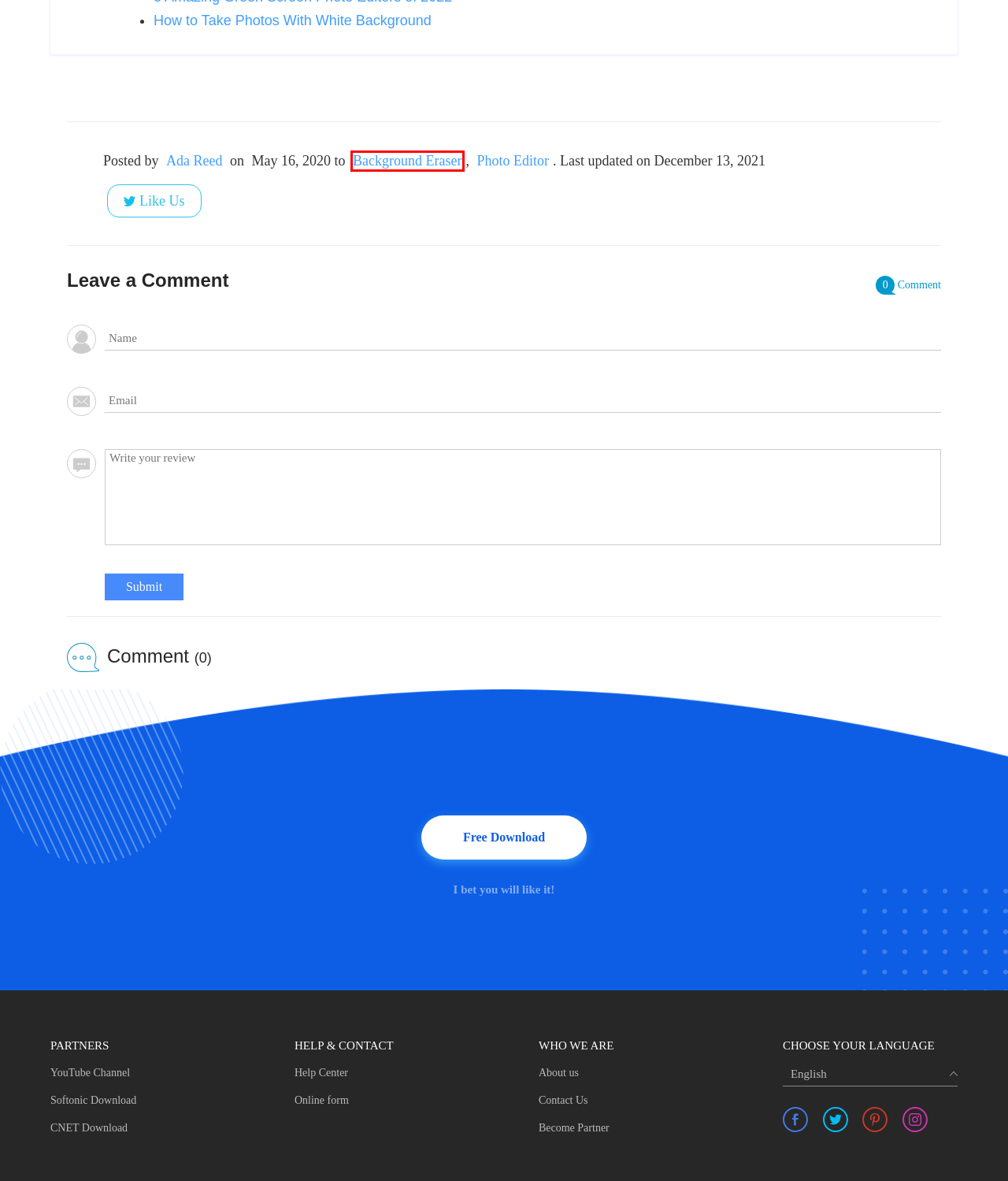Given a screenshot of a webpage with a red bounding box, please pick the webpage description that best fits the new webpage after clicking the element inside the bounding box. Here are the candidates:
A. Company Introduction of Apowersoft
B. Background Eraser
C. Apowersoft Support Center
D. Contact Apowersoft
E. Take Photo With White Background
F. About: Ada Reed
G. Apowersoft Reseller Program
H. Photo Editor

B